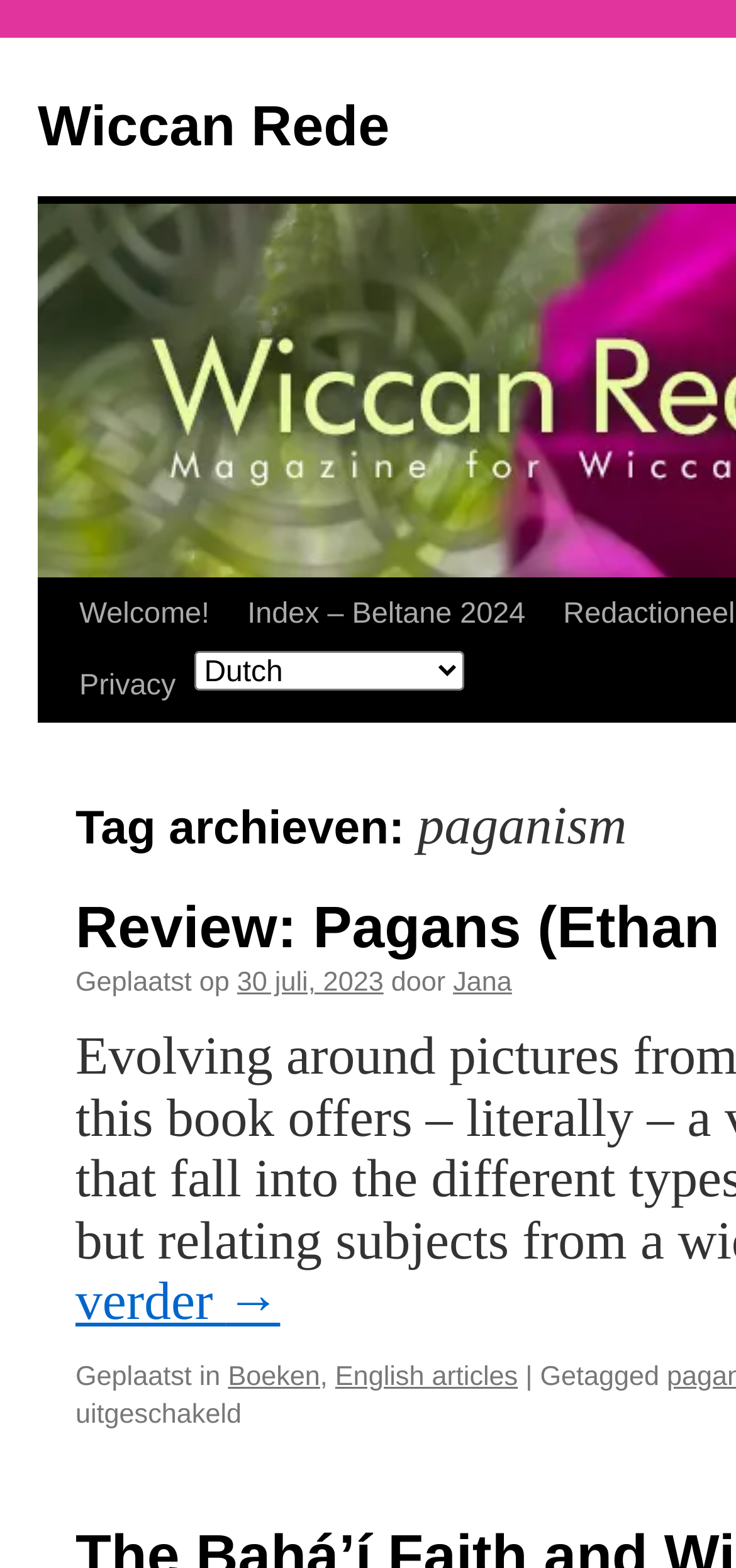Please locate the bounding box coordinates of the element's region that needs to be clicked to follow the instruction: "Click on Wiccan Rede". The bounding box coordinates should be provided as four float numbers between 0 and 1, i.e., [left, top, right, bottom].

[0.051, 0.061, 0.529, 0.101]